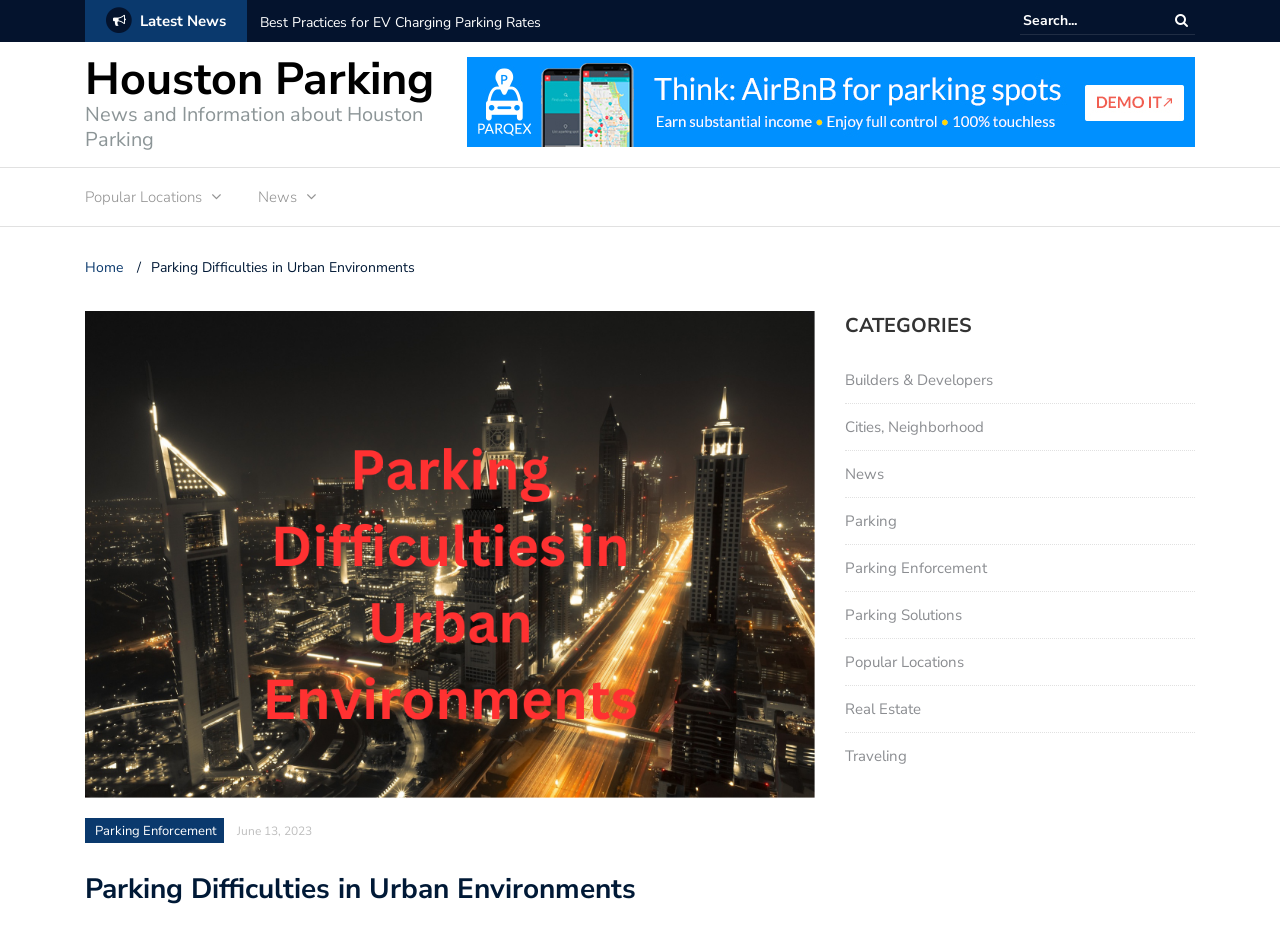Please answer the following question using a single word or phrase: 
What is the link below the text 'News and Information about Houston Parking'?

Houston Parking